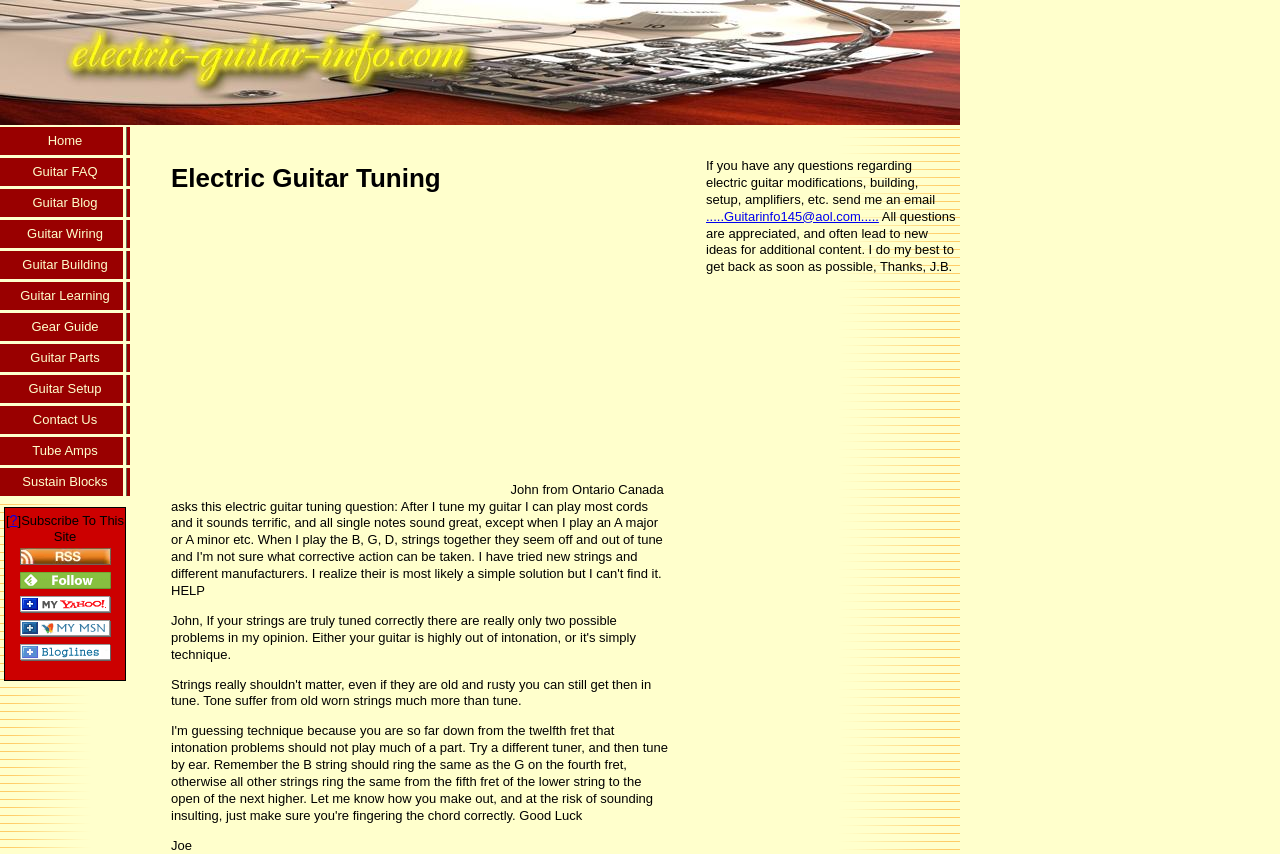Find the bounding box coordinates of the clickable region needed to perform the following instruction: "Click on the XML RSS link". The coordinates should be provided as four float numbers between 0 and 1, i.e., [left, top, right, bottom].

[0.015, 0.649, 0.086, 0.667]